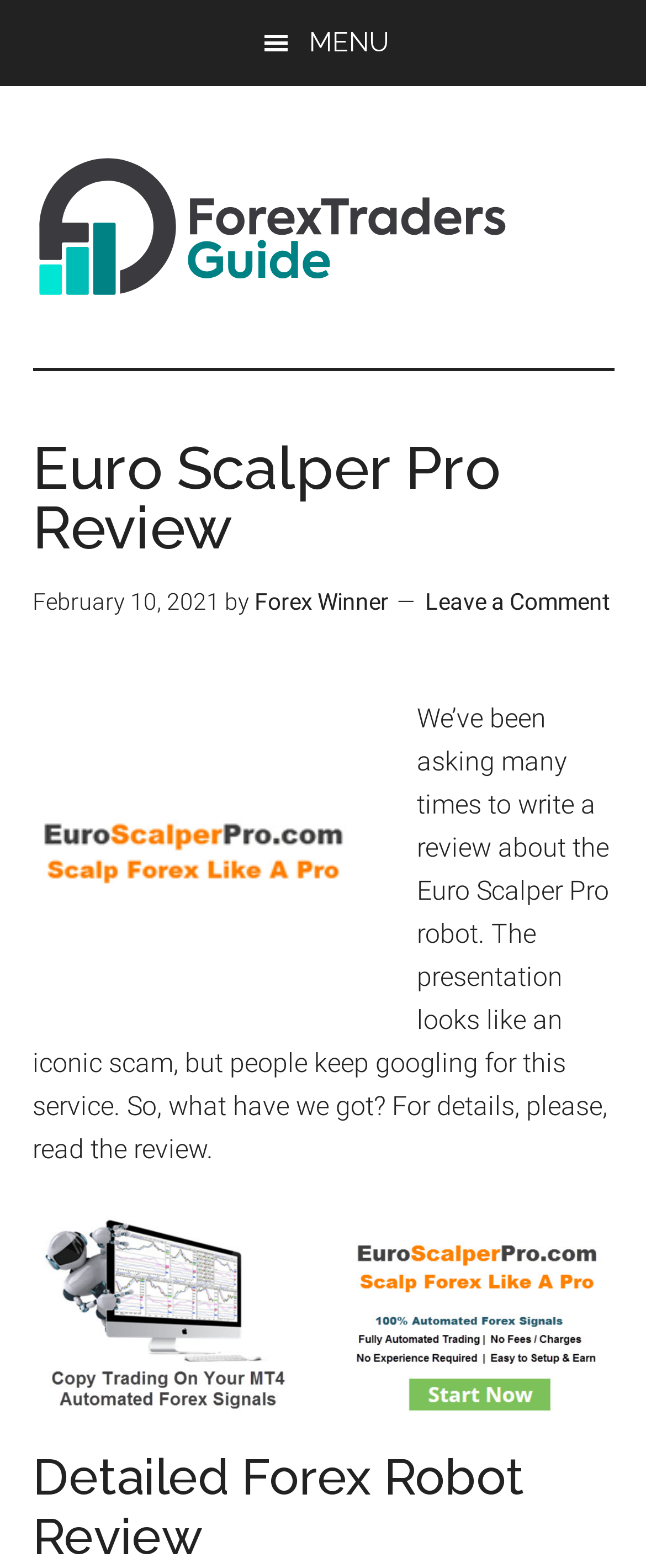Provide the bounding box coordinates of the HTML element described by the text: "Forex Winner".

[0.394, 0.375, 0.601, 0.392]